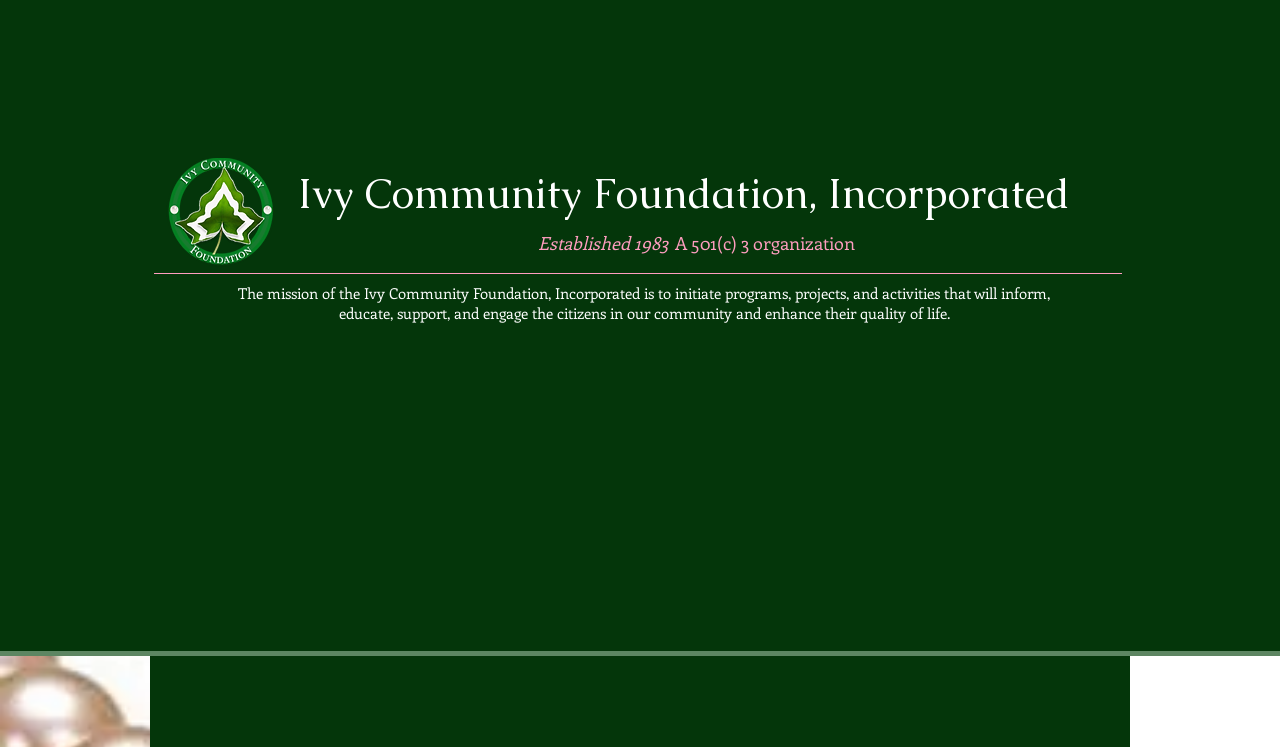Identify the bounding box for the UI element that is described as follows: "EVENTS".

[0.549, 0.443, 0.622, 0.521]